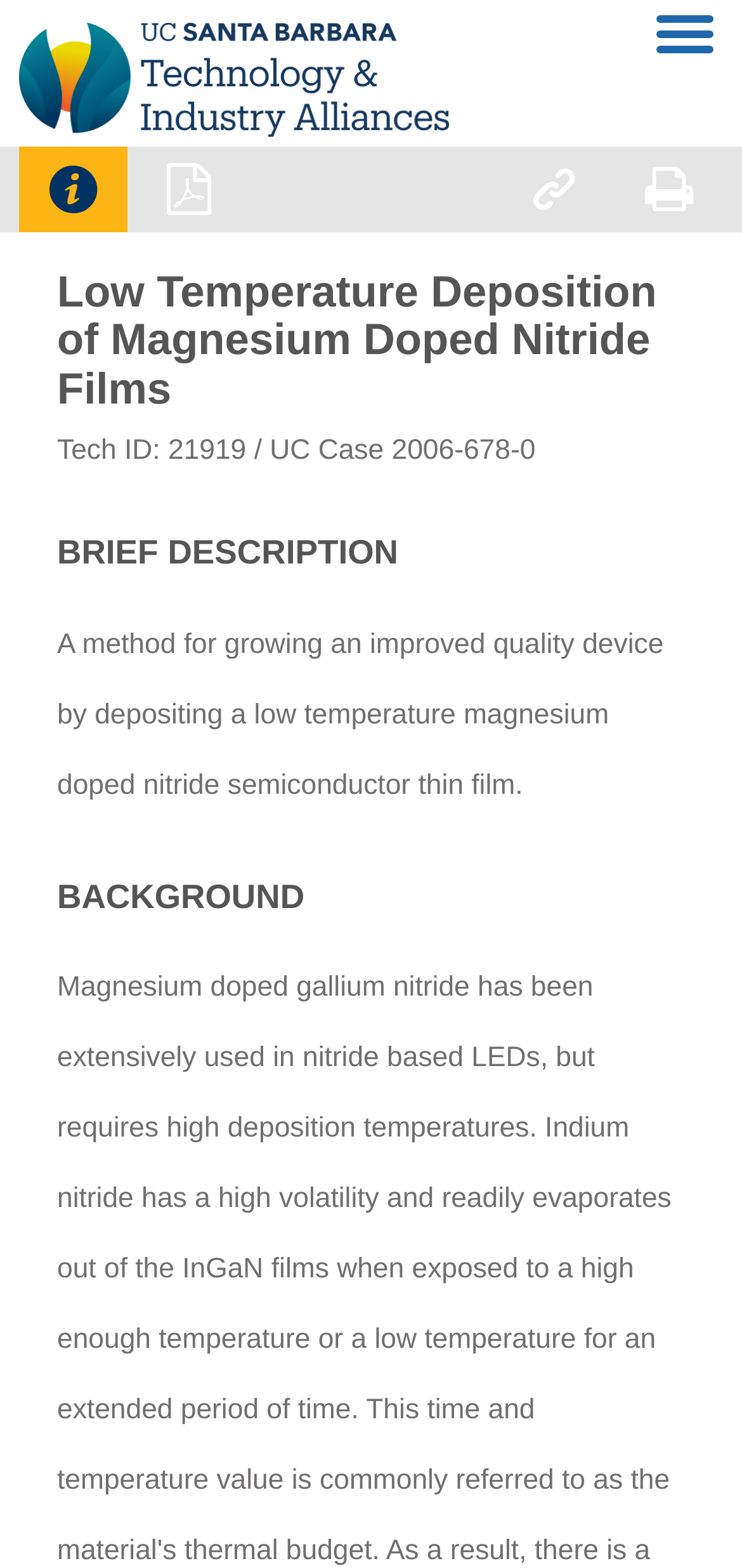How many headings are there on this page?
Provide an in-depth and detailed answer to the question.

There are three headings on this page, which can be identified by their element types. The first heading is 'Low Temperature Deposition of Magnesium Doped Nitride Films', the second is 'BRIEF DESCRIPTION', and the third is 'BACKGROUND'.